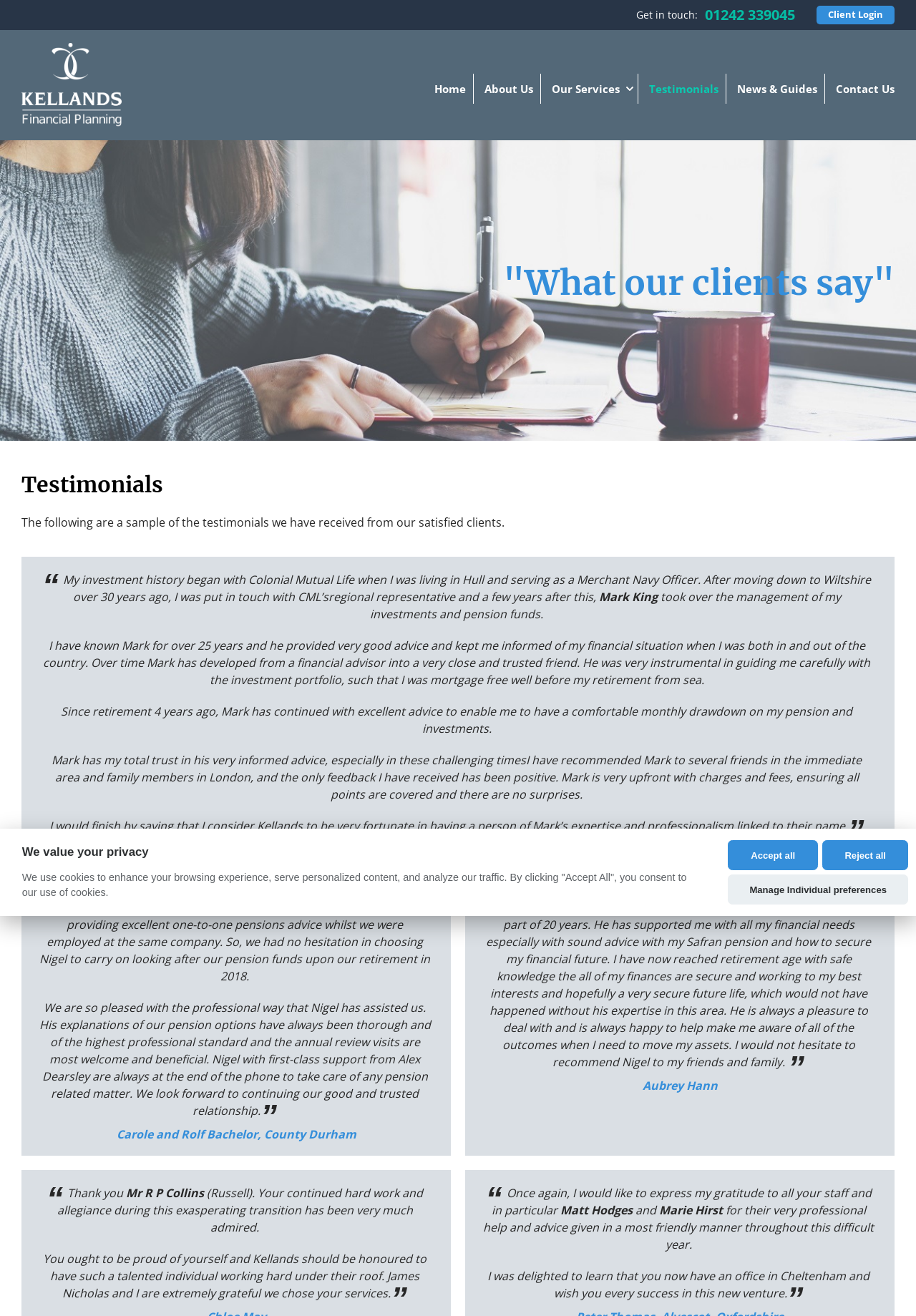Determine the bounding box coordinates of the element that should be clicked to execute the following command: "Click 'Home'".

[0.462, 0.056, 0.516, 0.079]